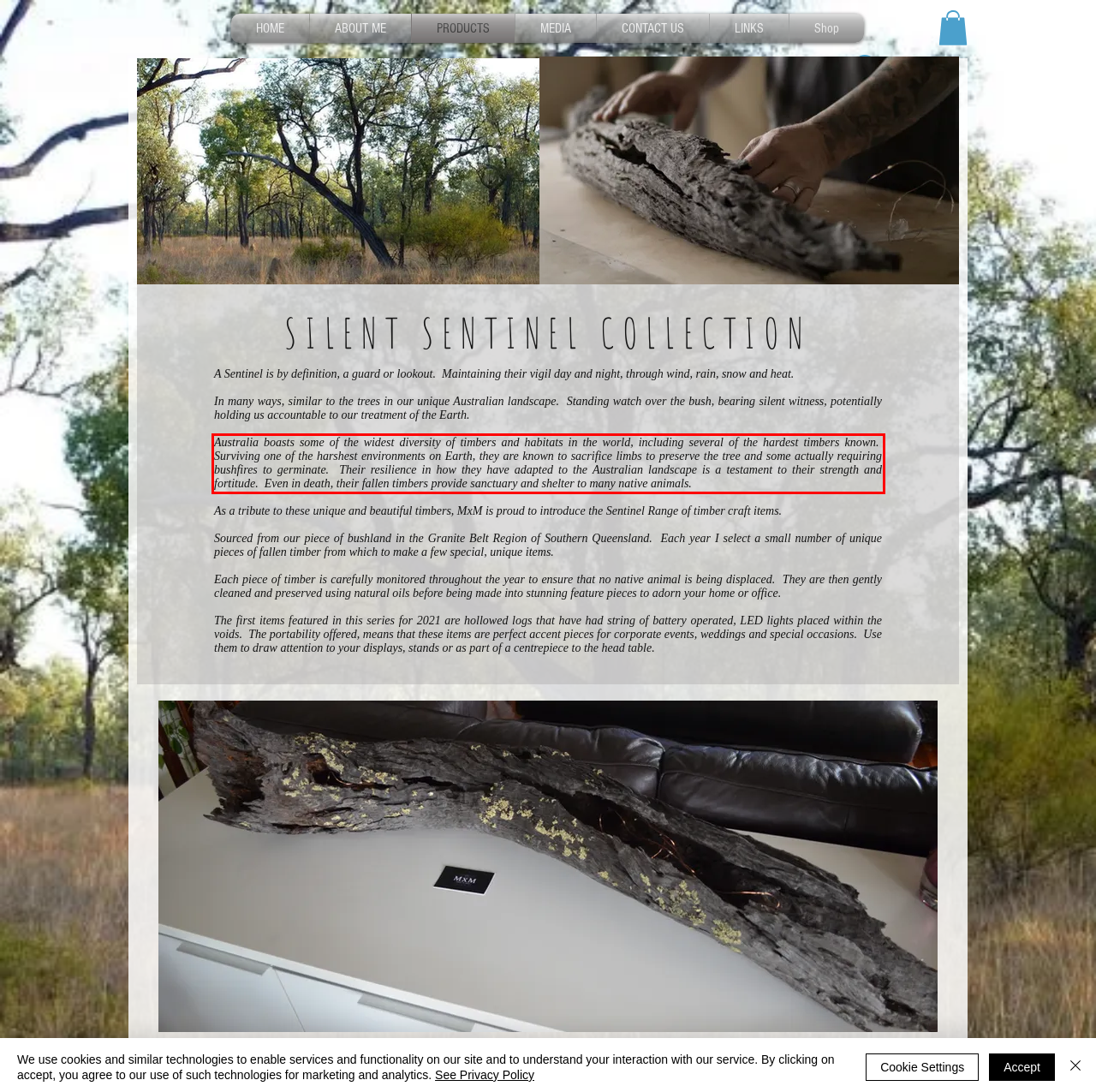Examine the webpage screenshot and use OCR to obtain the text inside the red bounding box.

Australia boasts some of the widest diversity of timbers and habitats in the world, including several of the hardest timbers known. Surviving one of the harshest environments on Earth, they are known to sacrifice limbs to preserve the tree and some actually requiring bushfires to germinate. Their resilience in how they have adapted to the Australian landscape is a testament to their strength and fortitude. Even in death, their fallen timbers provide sanctuary and shelter to many native animals.